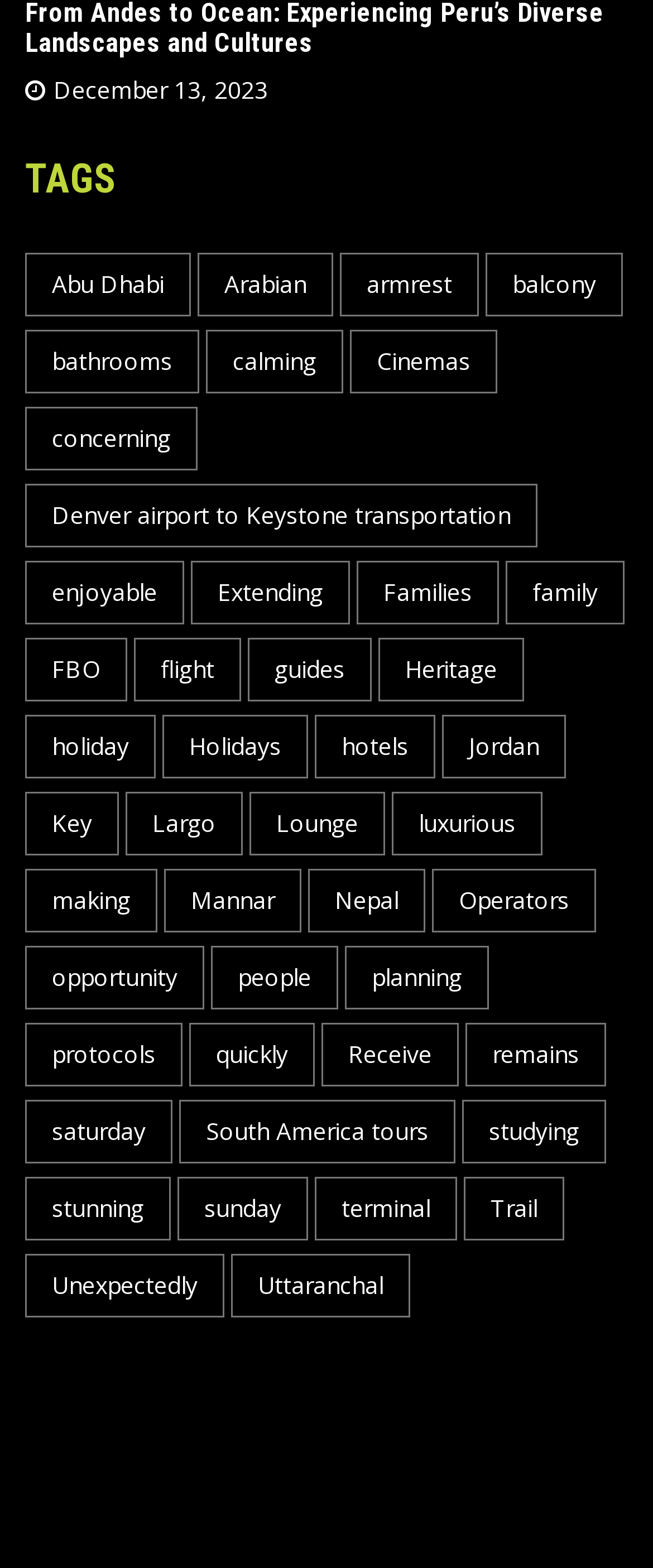Please determine the bounding box coordinates for the UI element described here. Use the format (top-left x, top-left y, bottom-right x, bottom-right y) with values bounded between 0 and 1: Denver airport to Keystone transportation

[0.038, 0.308, 0.823, 0.349]